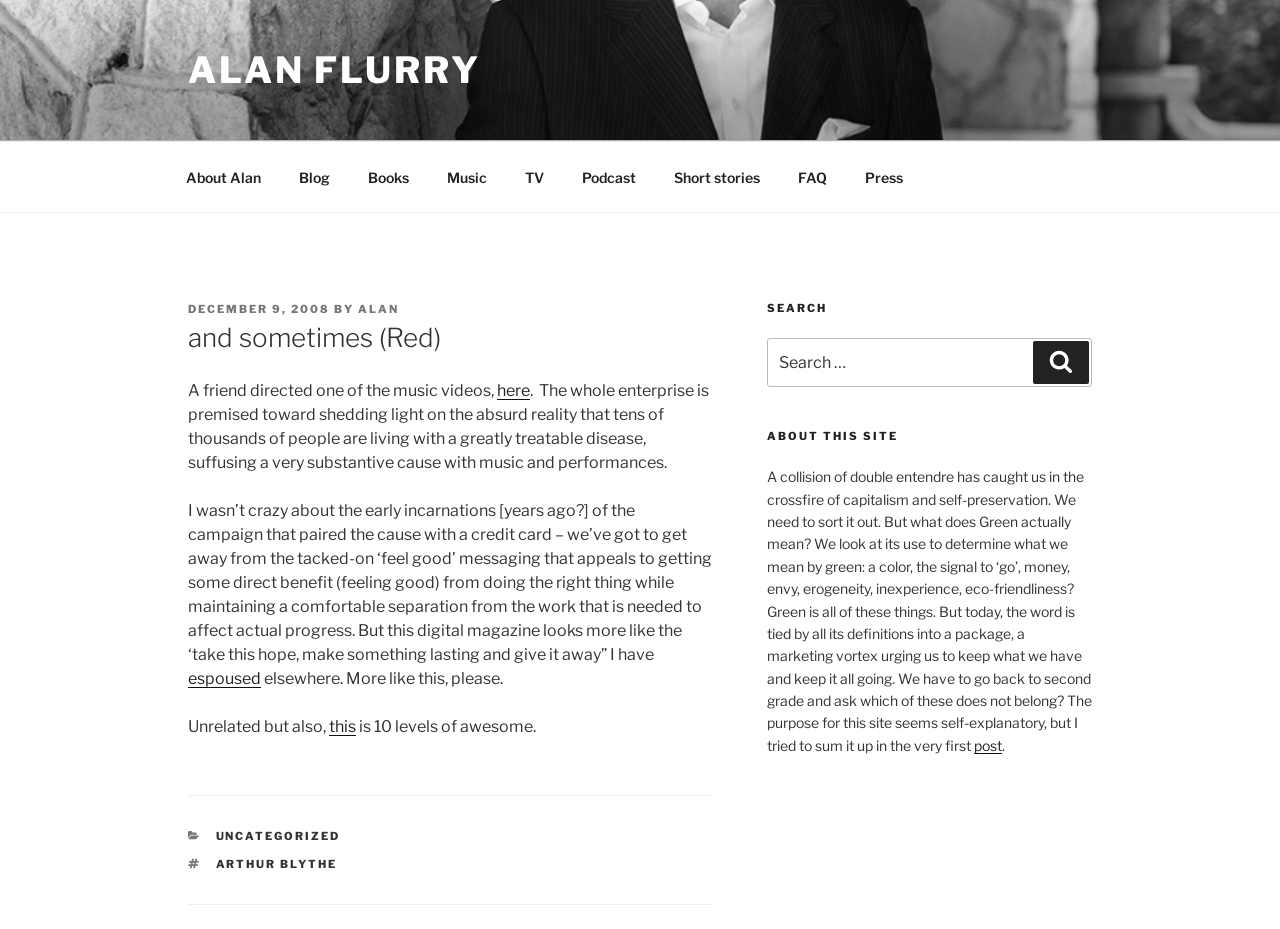Please locate the bounding box coordinates of the element that needs to be clicked to achieve the following instruction: "Click on the 'About Alan' link". The coordinates should be four float numbers between 0 and 1, i.e., [left, top, right, bottom].

[0.131, 0.164, 0.217, 0.217]